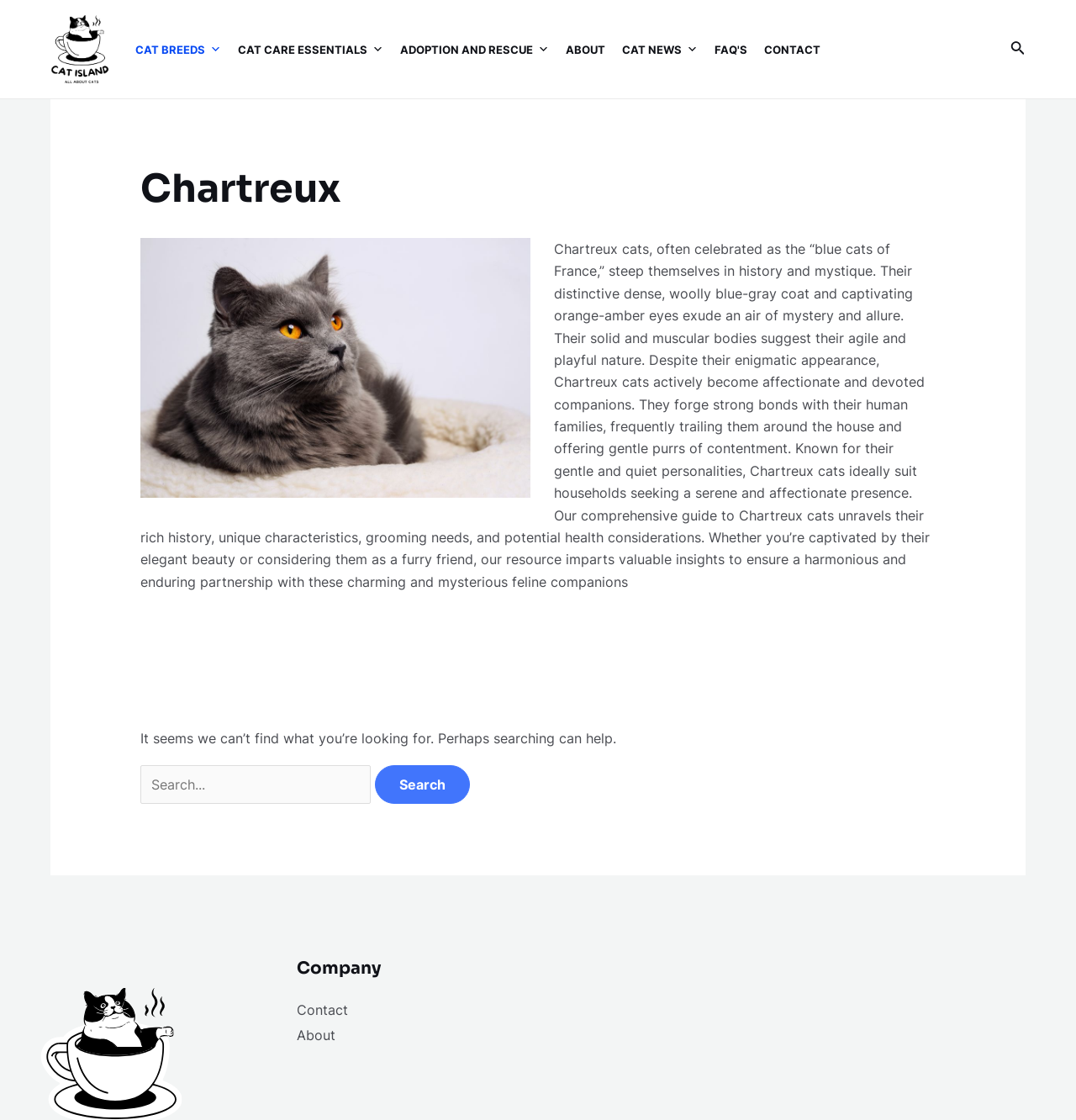Predict the bounding box coordinates of the area that should be clicked to accomplish the following instruction: "Search for Chartreux cat information". The bounding box coordinates should consist of four float numbers between 0 and 1, i.e., [left, top, right, bottom].

[0.13, 0.683, 0.87, 0.717]